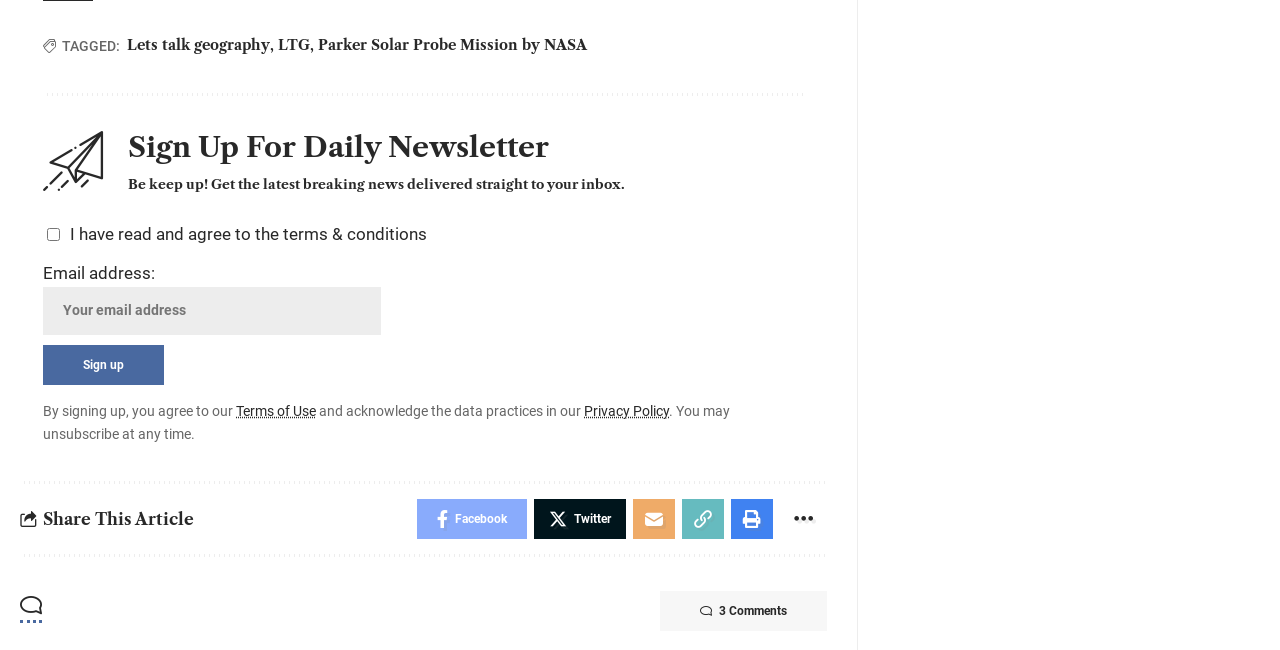What is the purpose of the checkbox? Refer to the image and provide a one-word or short phrase answer.

Terms and conditions